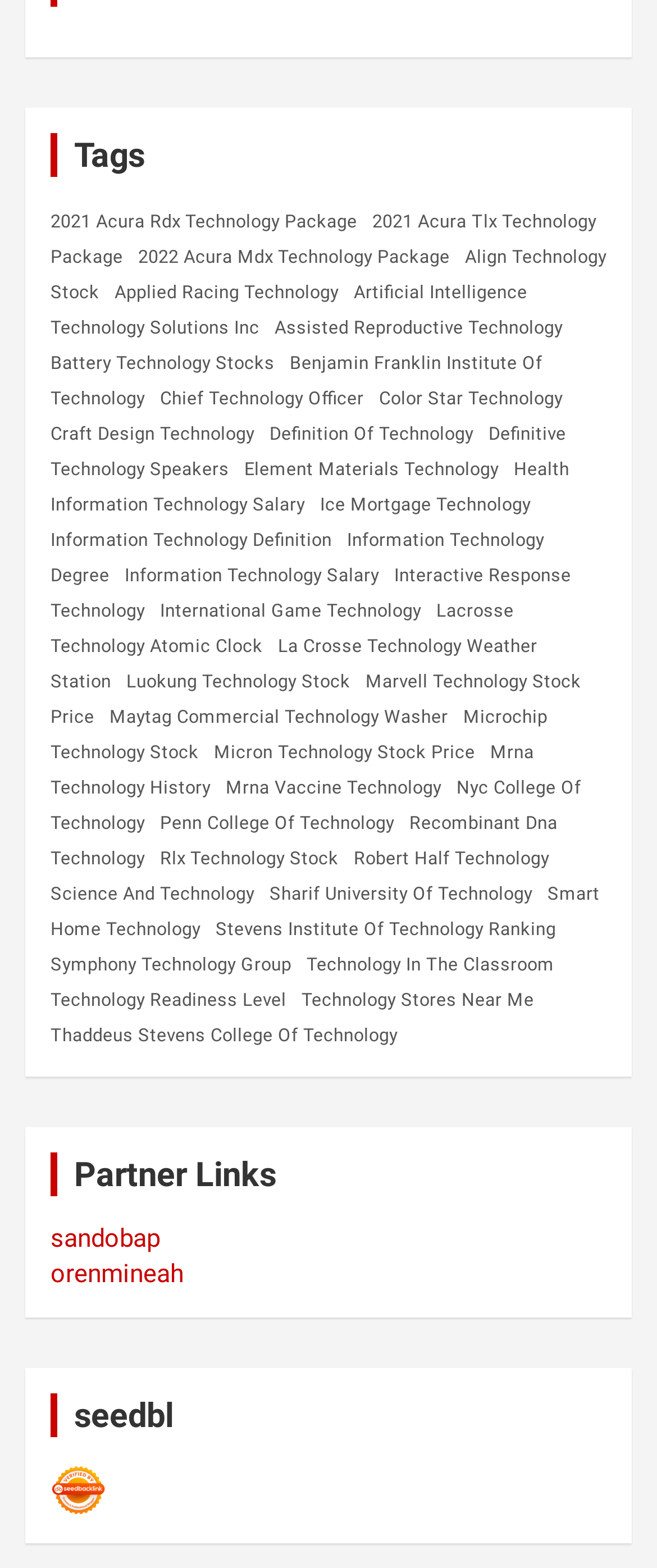What is the second heading on the webpage?
Please provide a single word or phrase in response based on the screenshot.

Partner Links